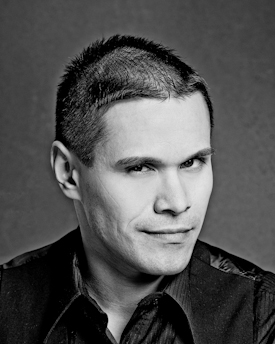Detail the scene depicted in the image with as much precision as possible.

This striking black-and-white portrait features Basil Considine, a multifaceted musicologist, composer, and playwright known for his contributions to theater and music. The image captures him with a serious yet contemplative expression, showcasing his distinct features, including a cleanly styled haircut. His choice of a dark shirt complements the dramatic lighting and framing, highlighting his role as an artist in the cultural landscape. The simplicity of the background directs attention to his expression and presence, embodying the depth and passion he brings to his work in the arts.